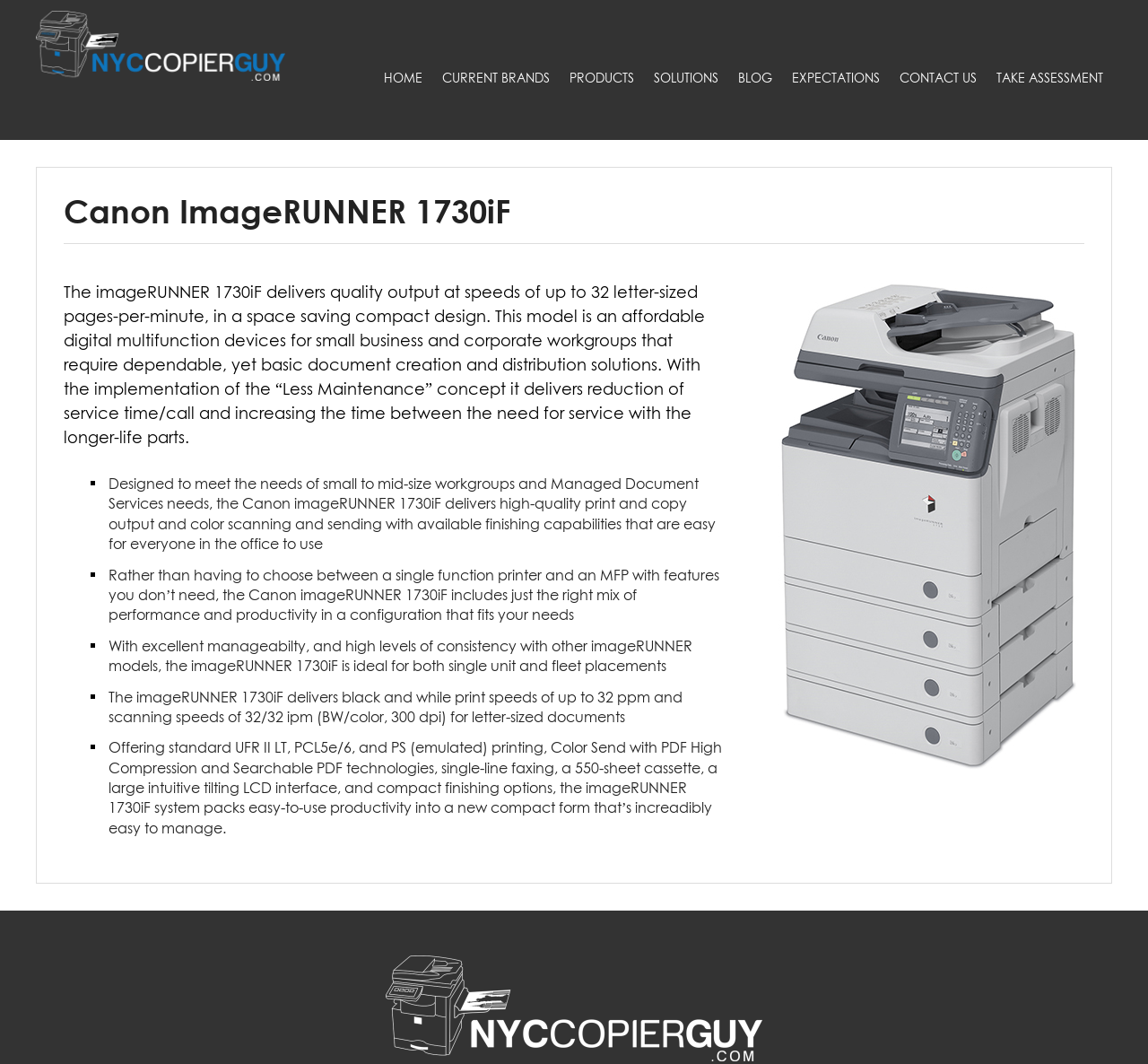Determine the bounding box coordinates of the region to click in order to accomplish the following instruction: "Click the CONTACT US link". Provide the coordinates as four float numbers between 0 and 1, specifically [left, top, right, bottom].

[0.776, 0.0, 0.859, 0.096]